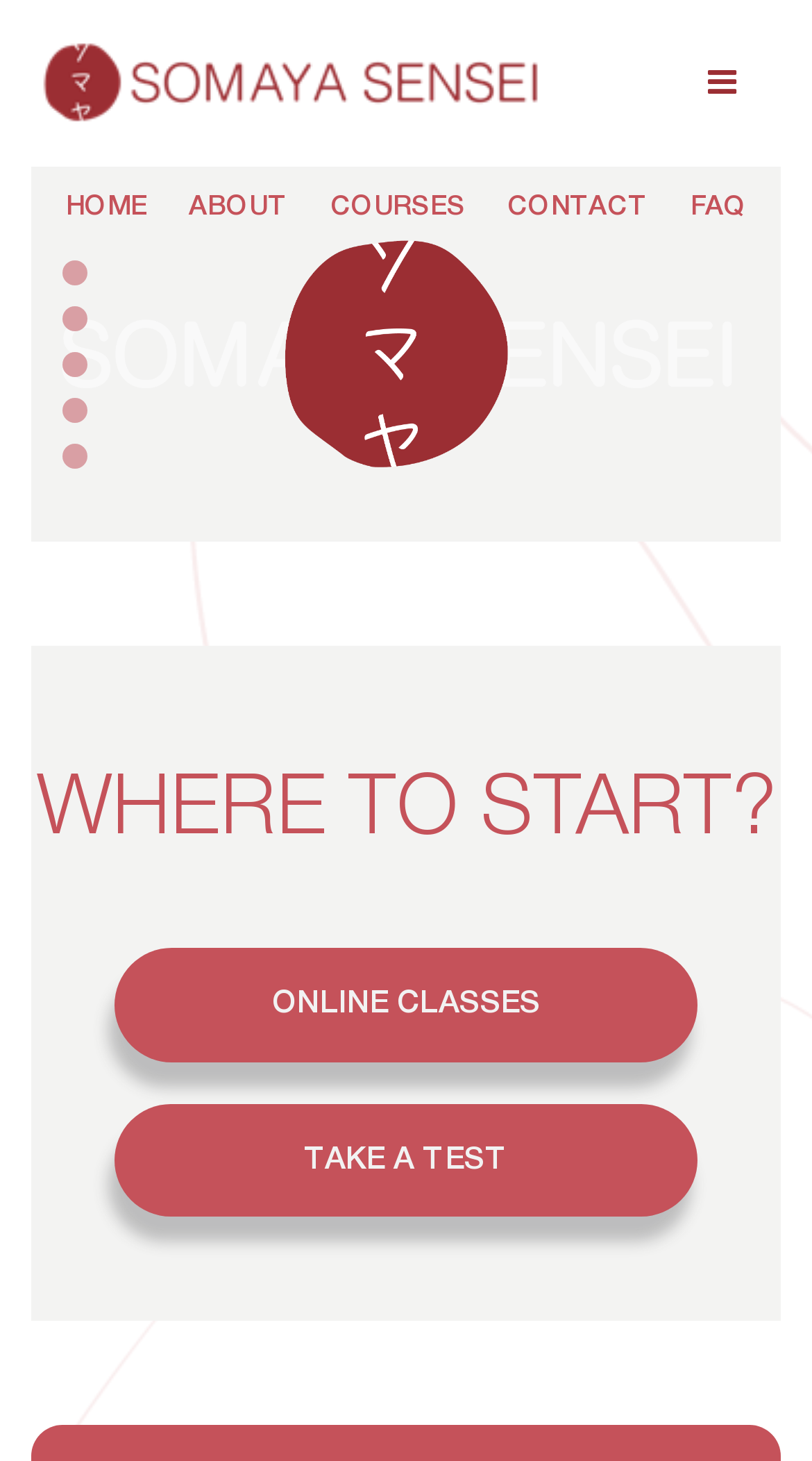Please identify the bounding box coordinates of the element I need to click to follow this instruction: "Explore BUA Group".

None